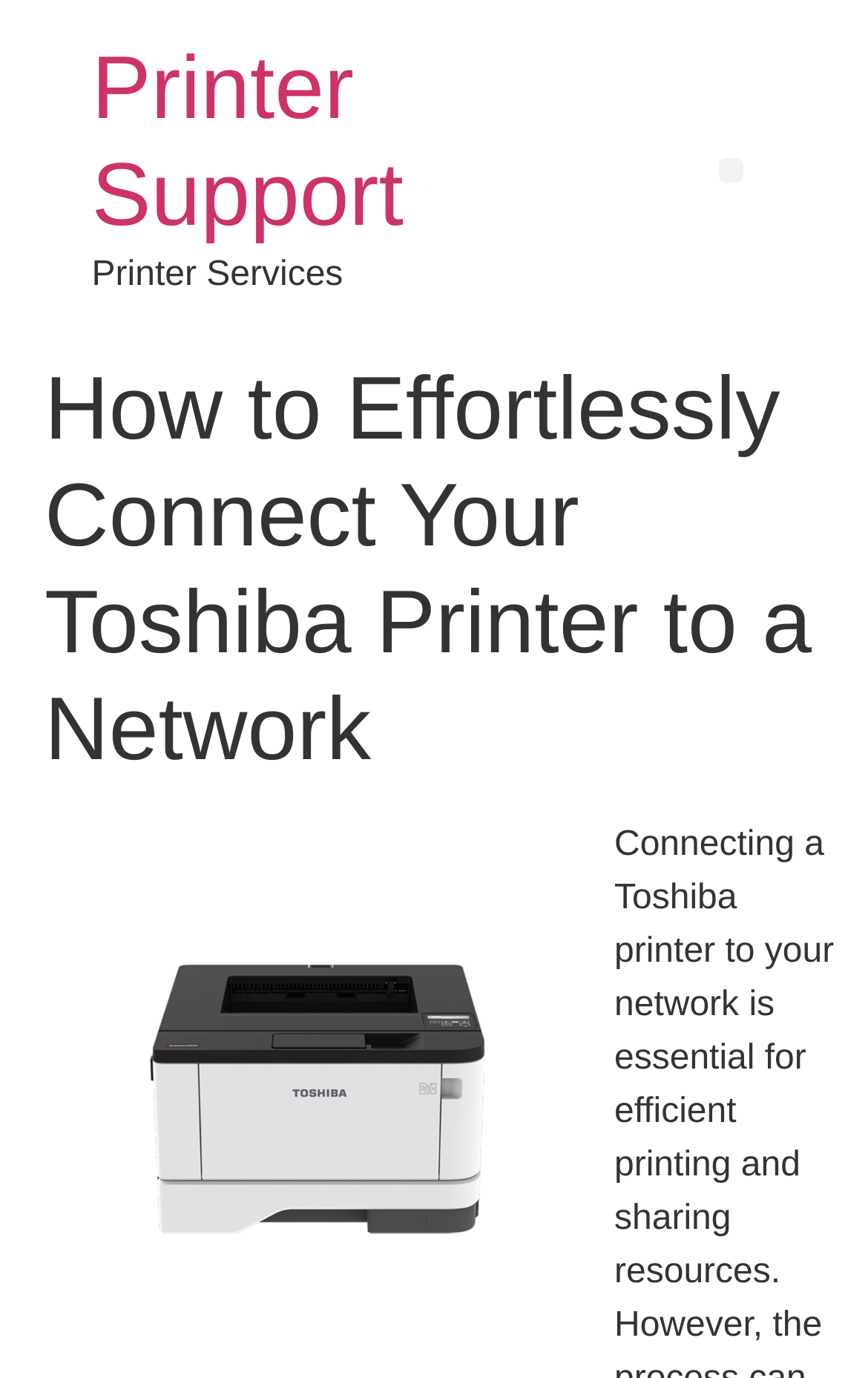Answer the following in one word or a short phrase: 
Is there a menu button on the webpage?

Yes